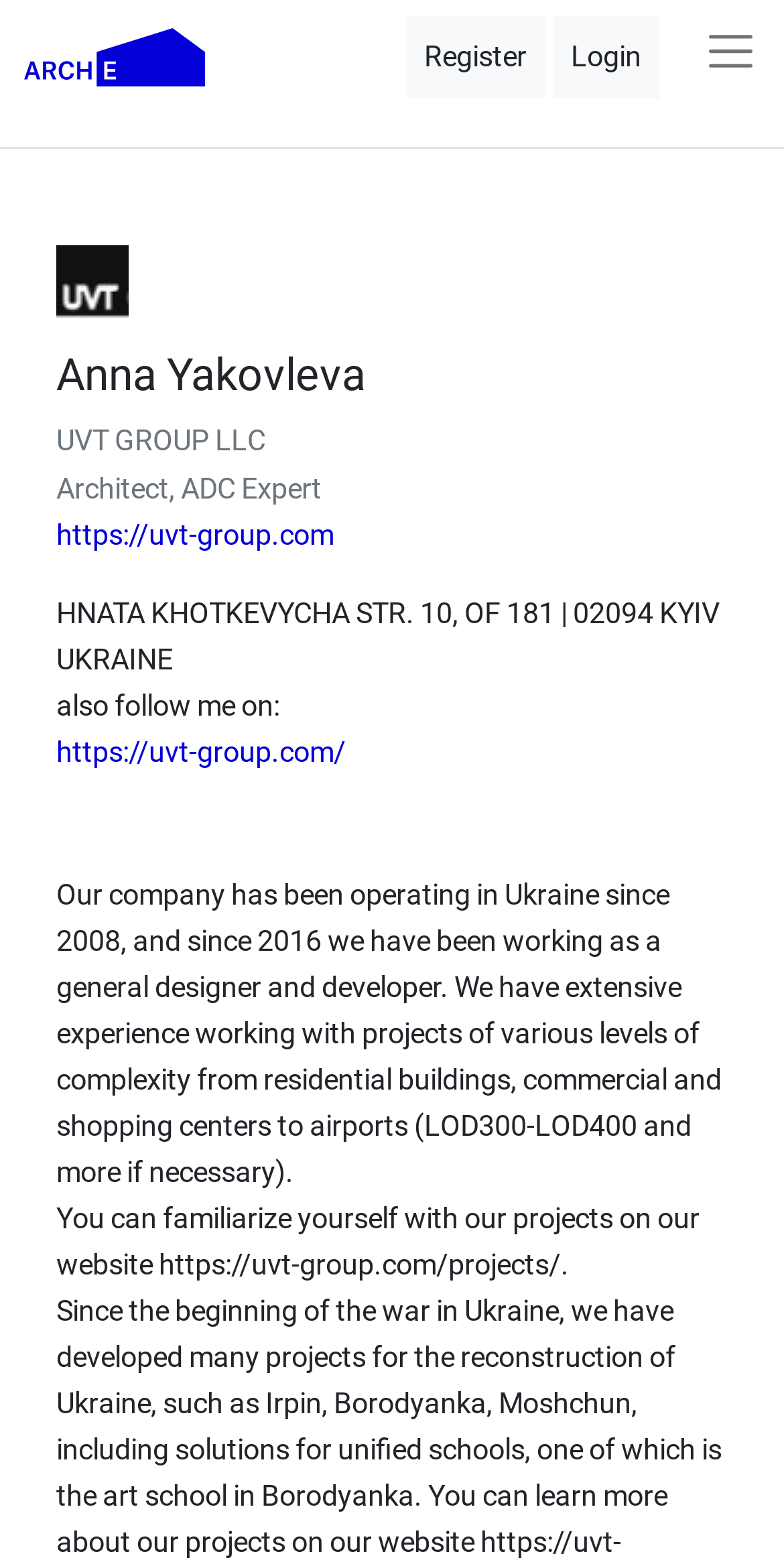What type of projects does the architect work on?
Please respond to the question thoroughly and include all relevant details.

I found the answer by looking at the StaticText element with the text 'We have extensive experience working with projects of various levels of complexity from residential buildings, commercial and shopping centers to airports (LOD300-LOD400 and more if necessary).' which is located in the middle of the webpage, indicating that the architect works on projects such as residential buildings, commercial and shopping centers to airports.